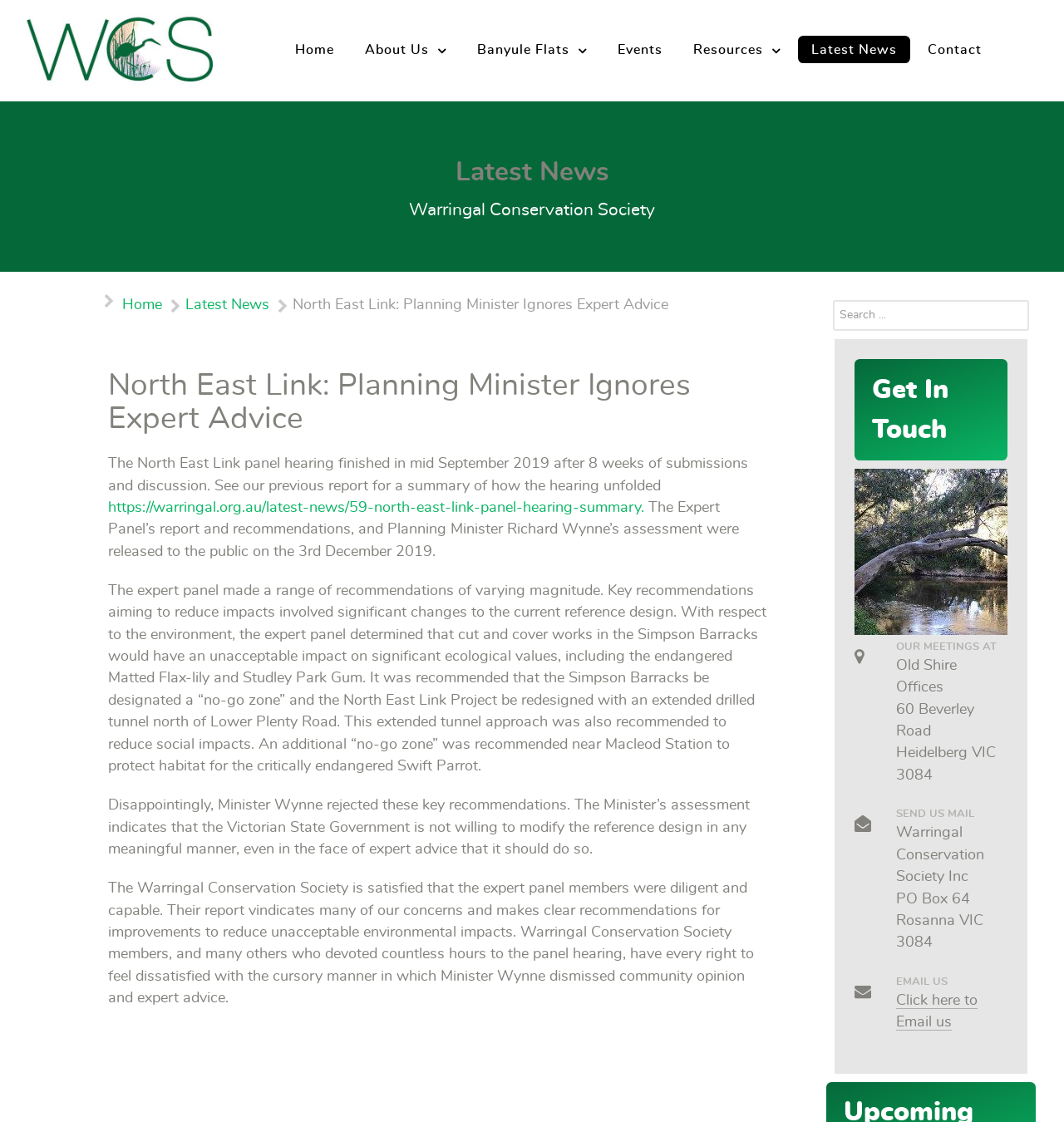How can I contact the organization via email?
Answer the question with a detailed and thorough explanation.

The email contact information can be found in the link element 'Click here to Email us' with bounding box coordinates [0.842, 0.885, 0.919, 0.918]. This element is a child of the static text element 'EMAIL US'.